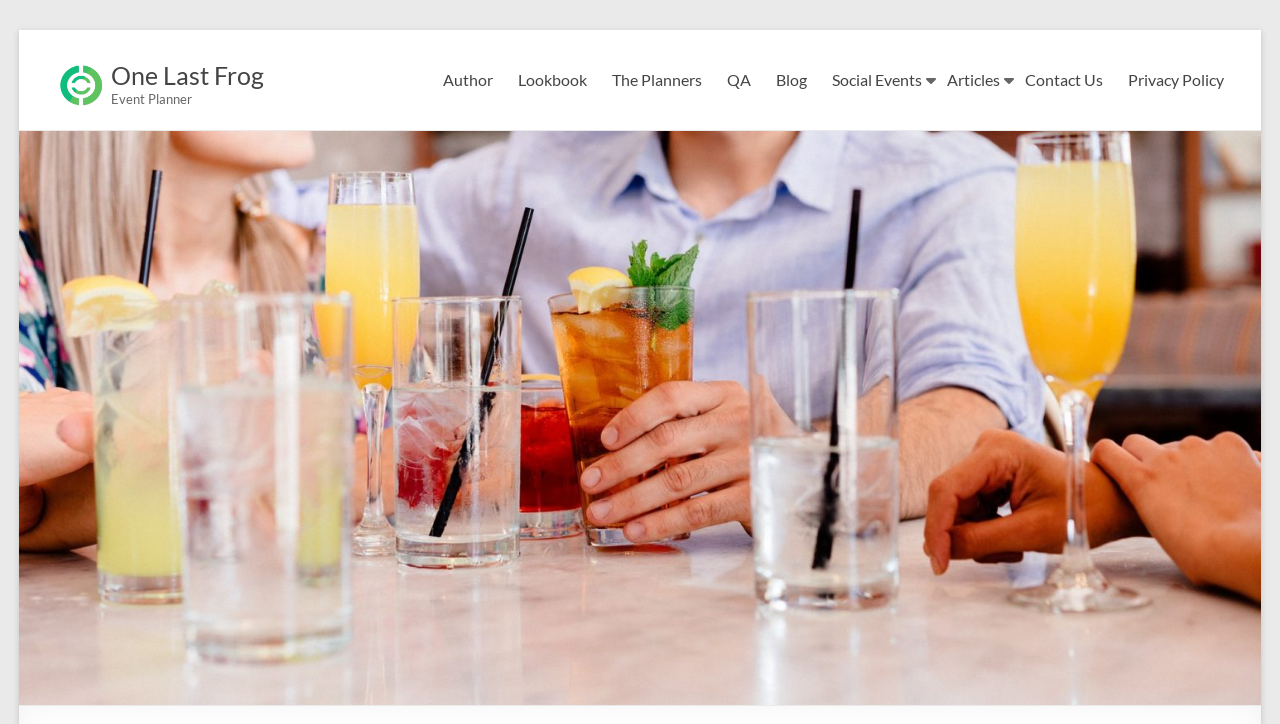Please determine the primary heading and provide its text.

Planning Event In The Midst Of A Pandemic: It’s Time To Learn To Do Things Online